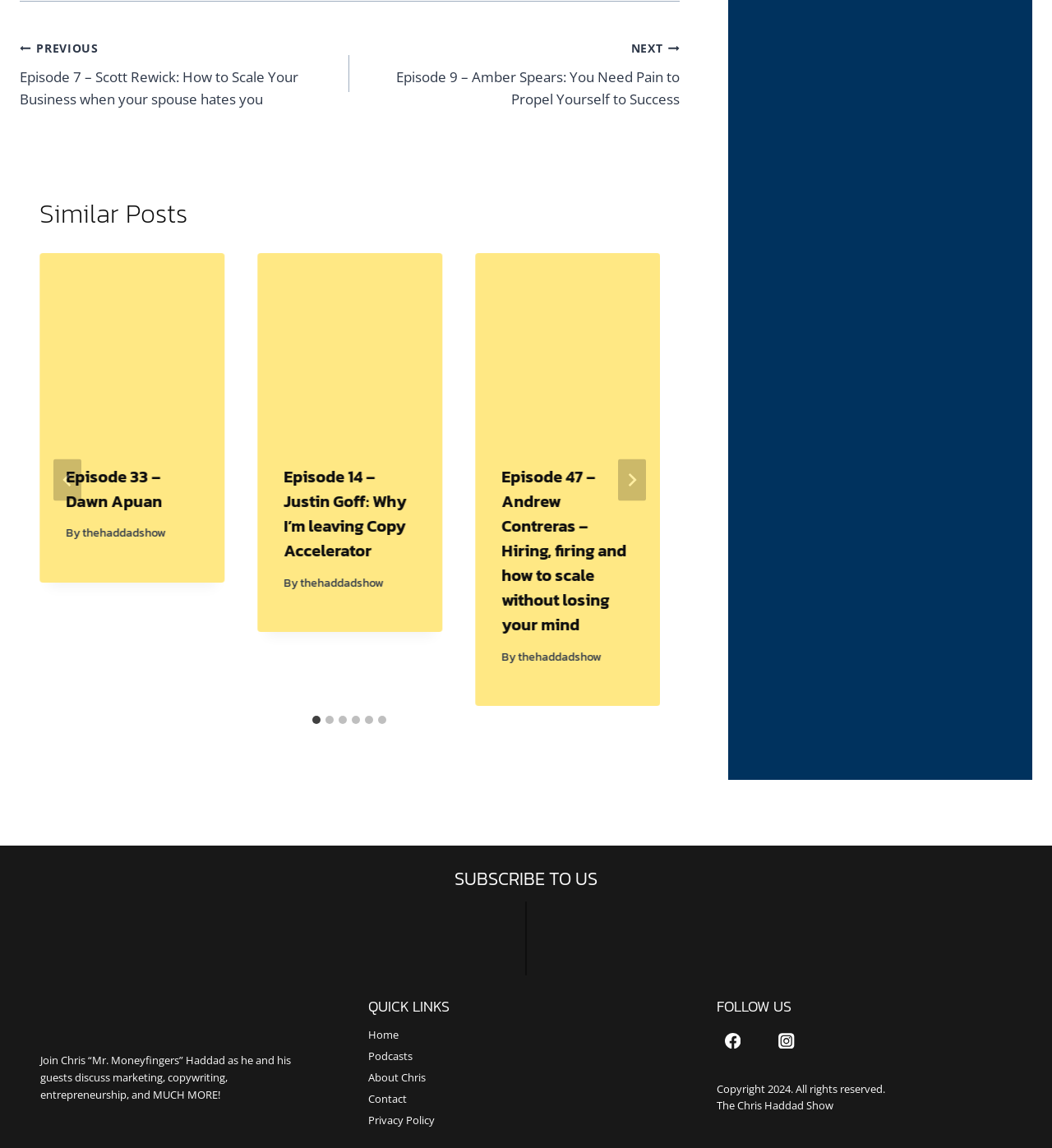What is the title of the first similar post?
Using the picture, provide a one-word or short phrase answer.

Episode 33 – Dawn Apuan